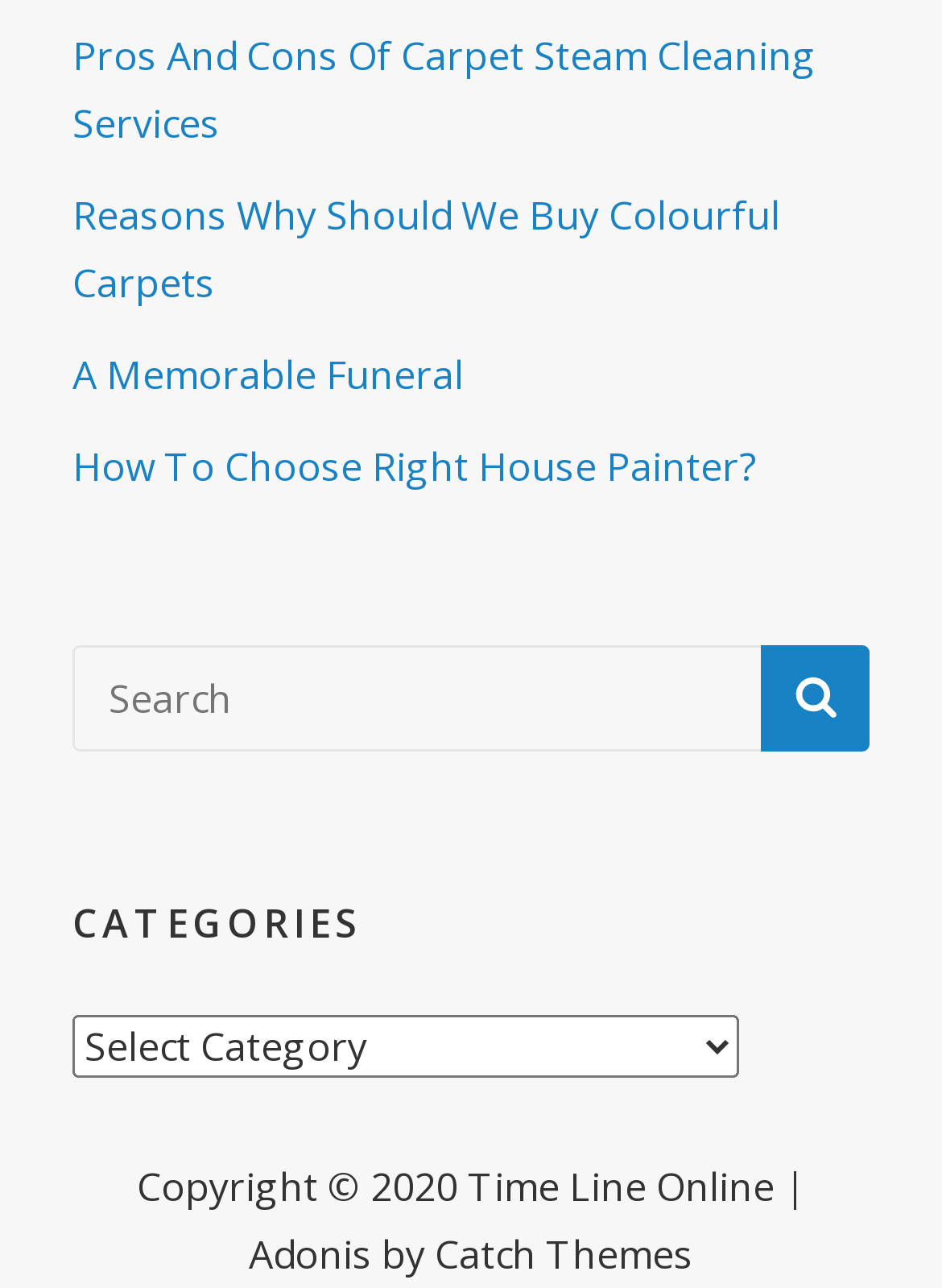Respond to the following question using a concise word or phrase: 
What is the text next to the copyright symbol?

2020 Time Line Online